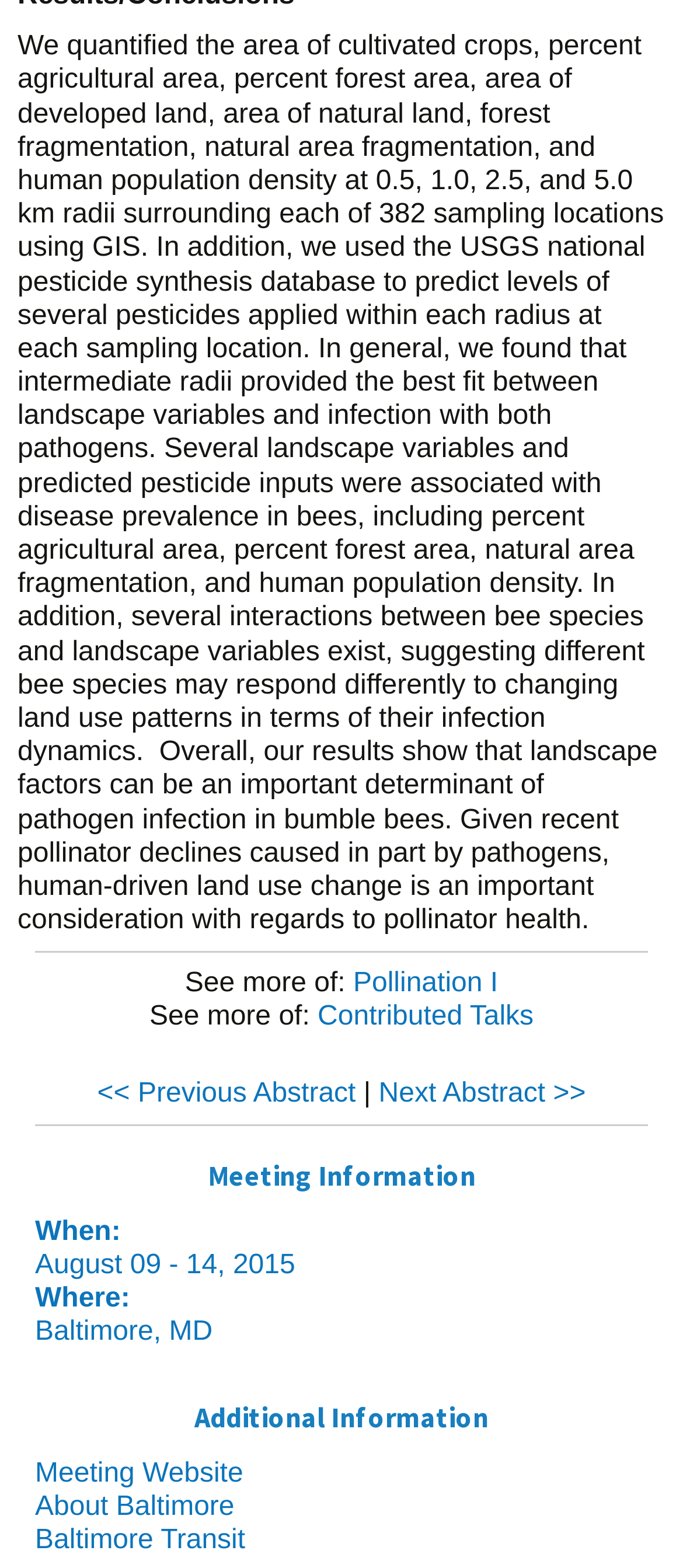Using the provided description December 2020, find the bounding box coordinates for the UI element. Provide the coordinates in (top-left x, top-left y, bottom-right x, bottom-right y) format, ensuring all values are between 0 and 1.

None